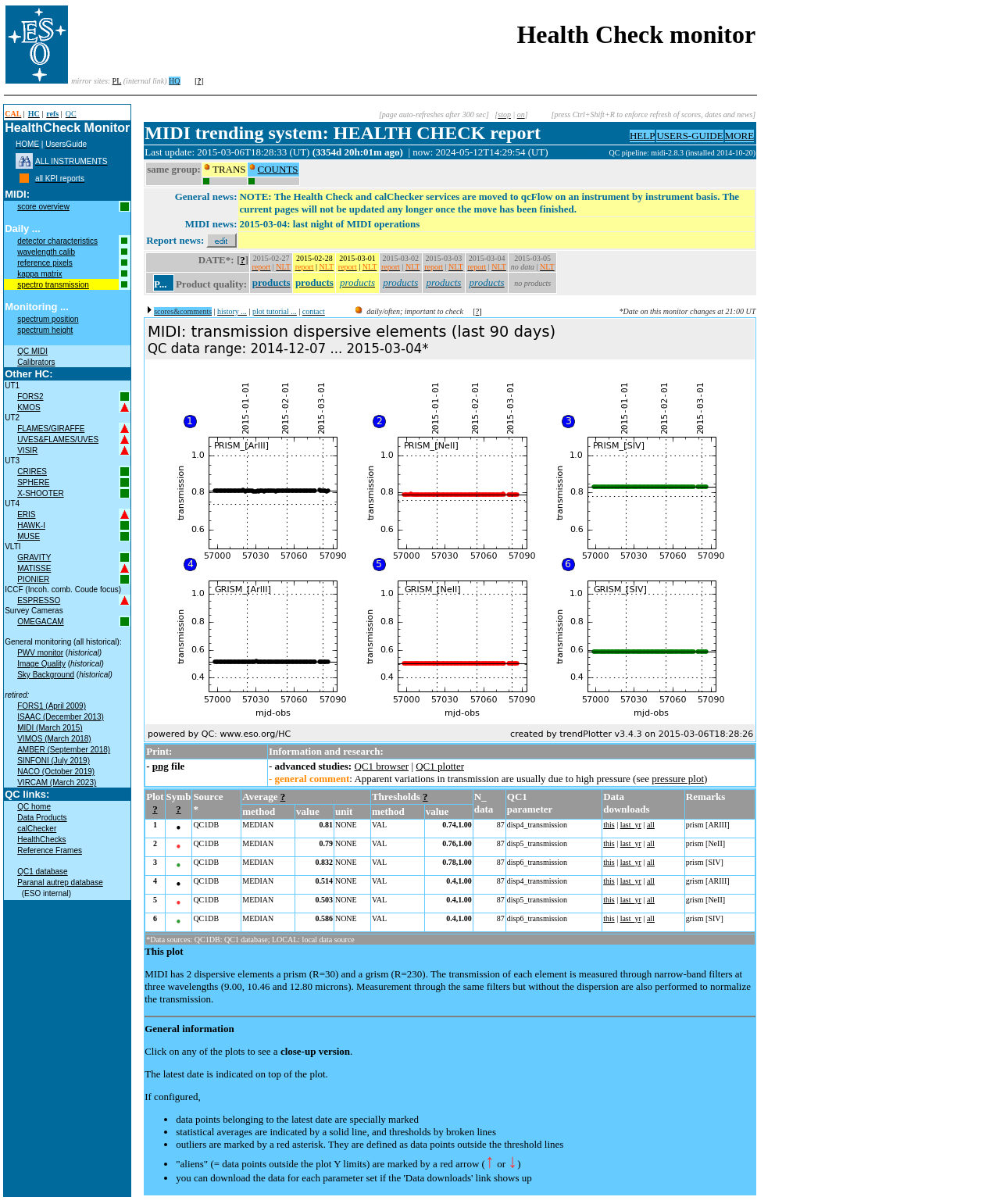Locate the UI element described by NACO (October 2019) in the provided webpage screenshot. Return the bounding box coordinates in the format (top-left x, top-left y, bottom-right x, bottom-right y), ensuring all values are between 0 and 1.

[0.017, 0.637, 0.095, 0.645]